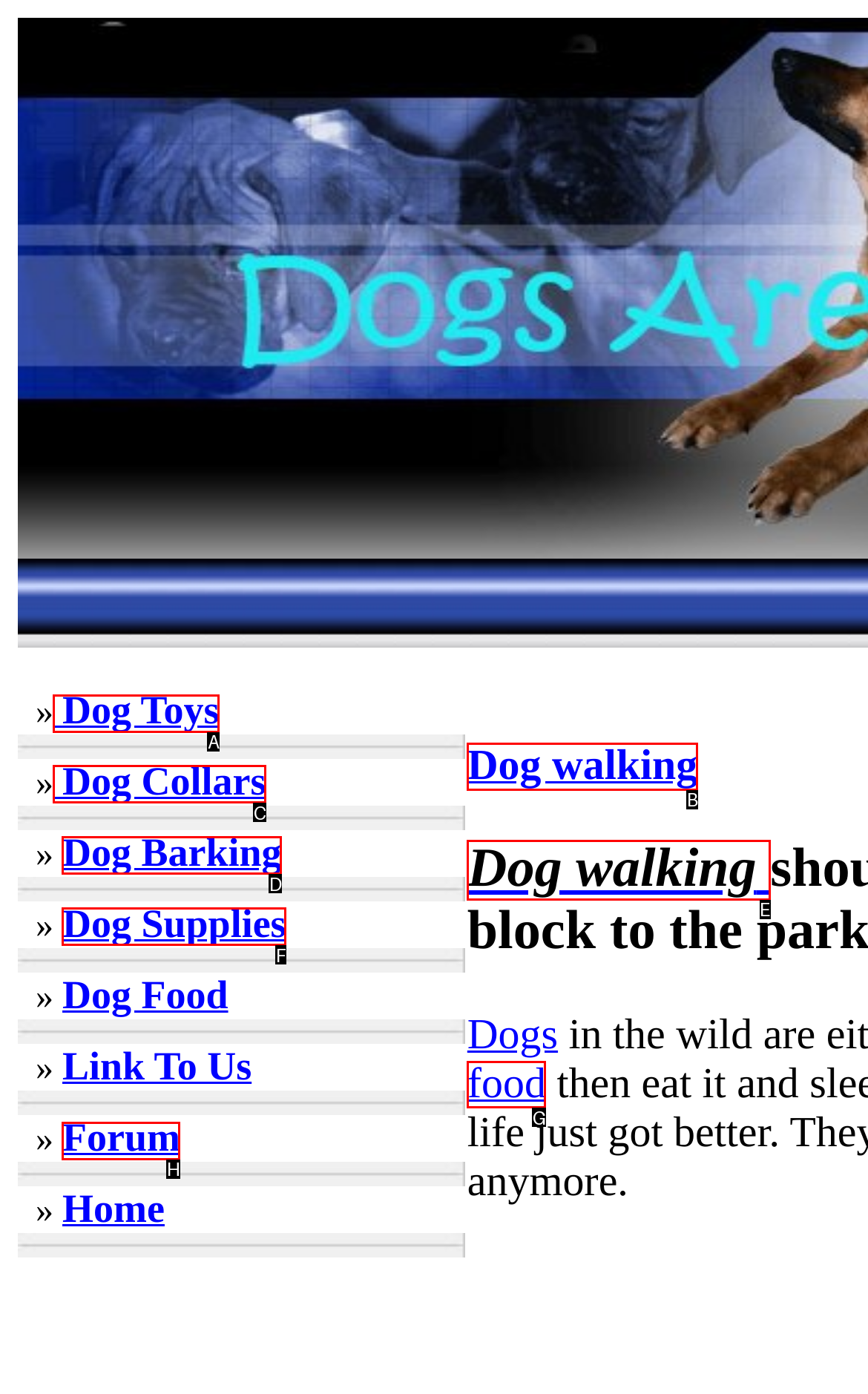Determine which option should be clicked to carry out this task: visit Dog Walking
State the letter of the correct choice from the provided options.

B